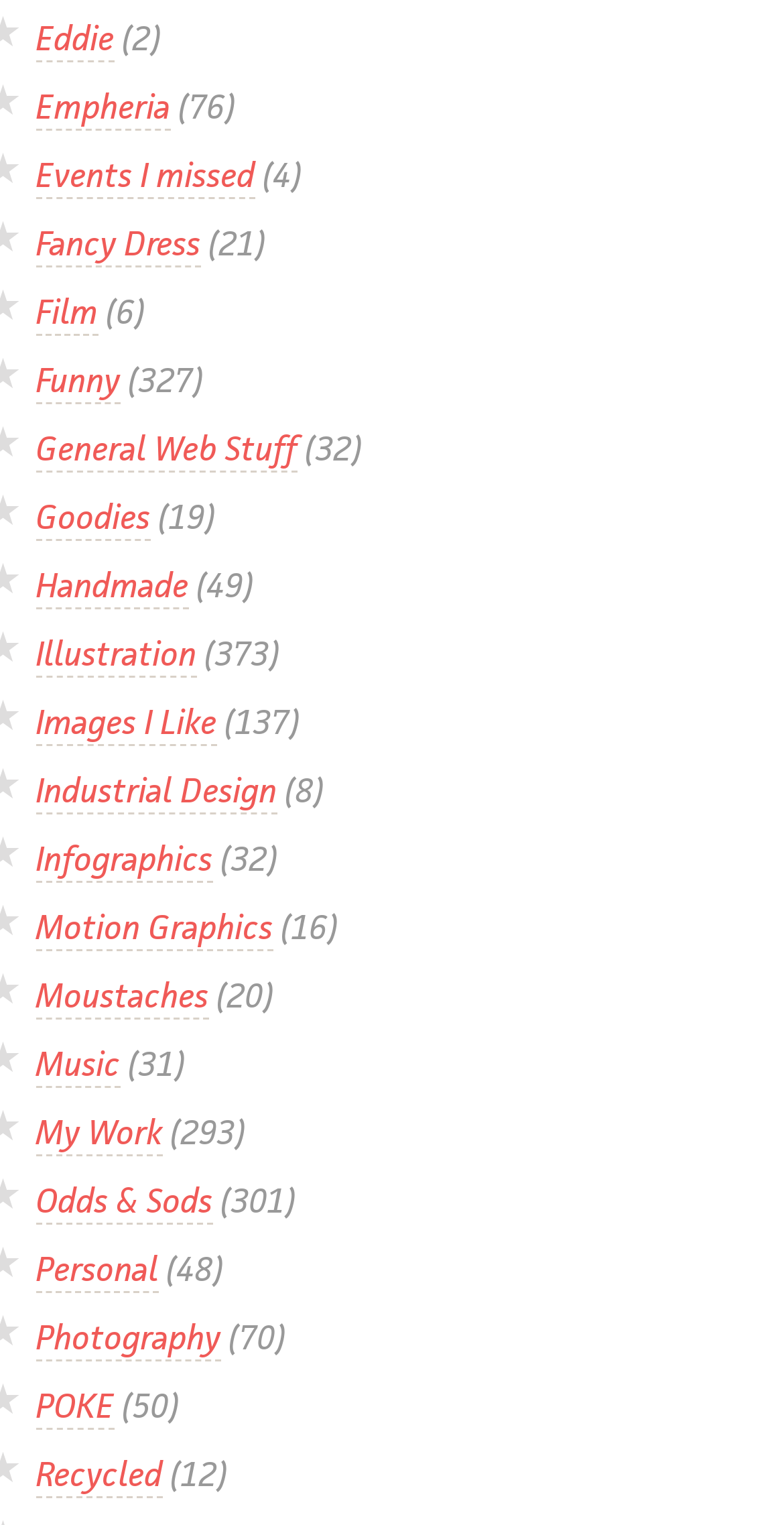Is there a category related to music?
Using the visual information, respond with a single word or phrase.

Yes